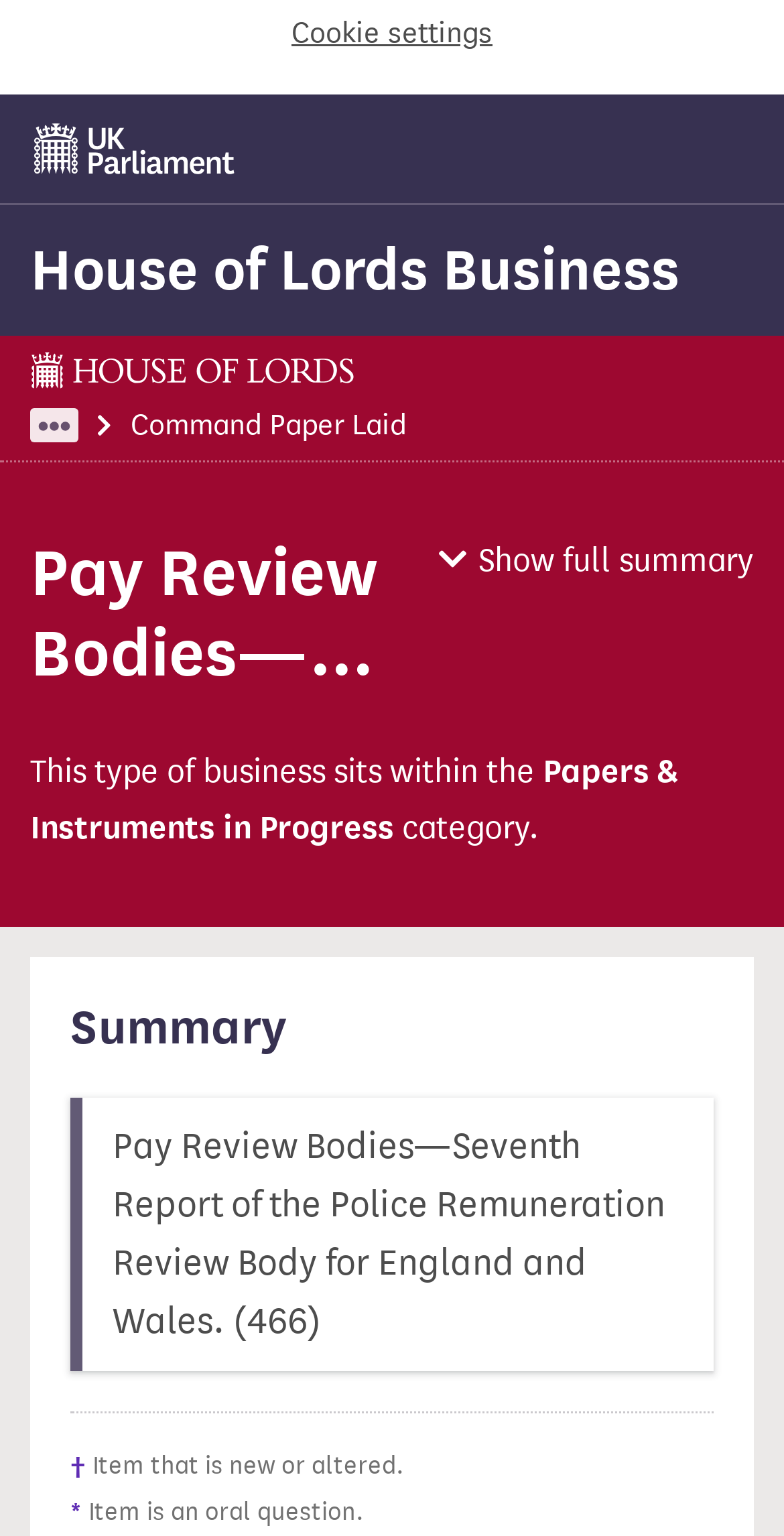Identify the bounding box coordinates for the UI element mentioned here: "aria-label="UK Parliament"". Provide the coordinates as four float values between 0 and 1, i.e., [left, top, right, bottom].

[0.038, 0.068, 0.305, 0.126]